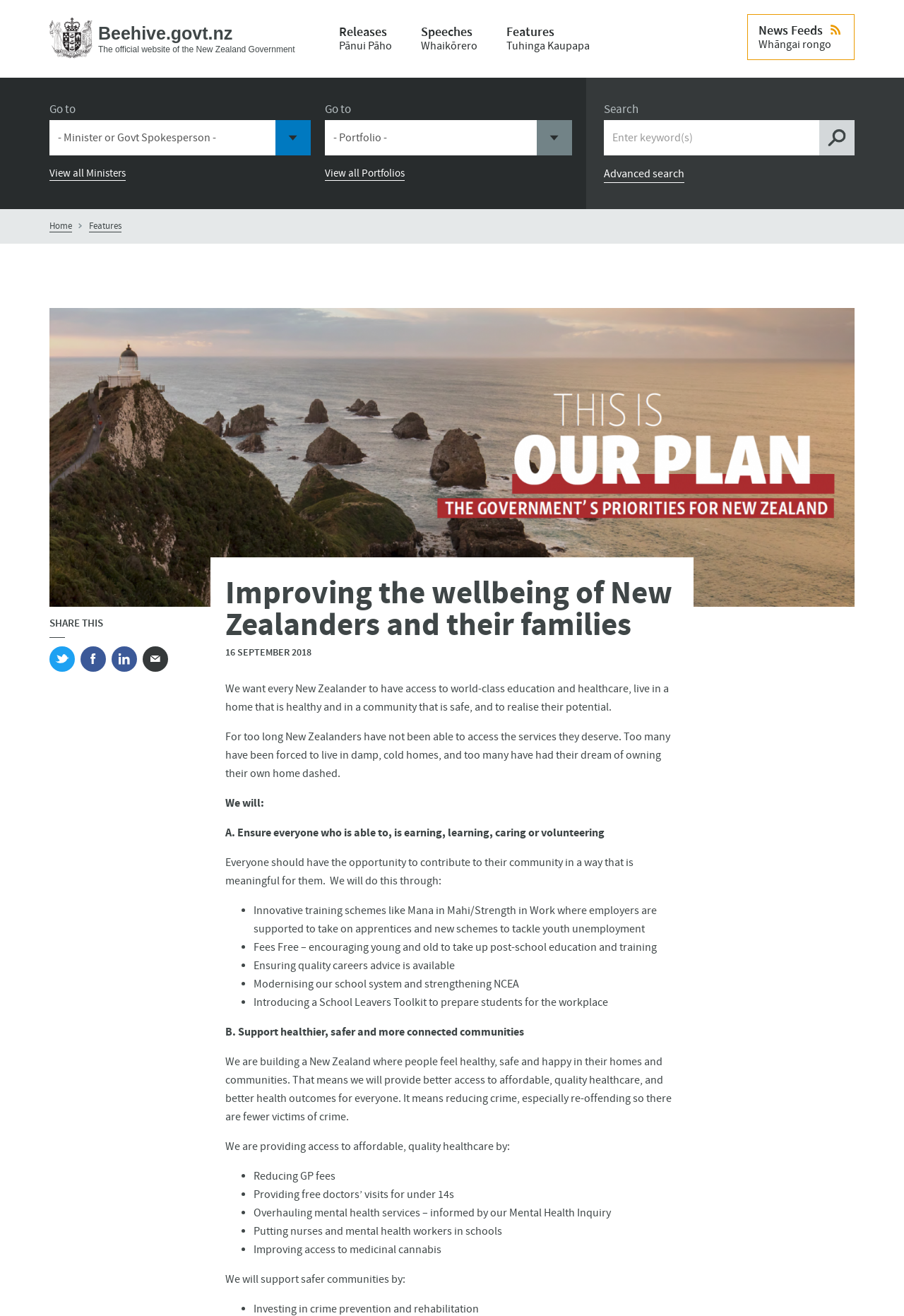Please find and provide the title of the webpage.

Improving the wellbeing of New Zealanders and their families